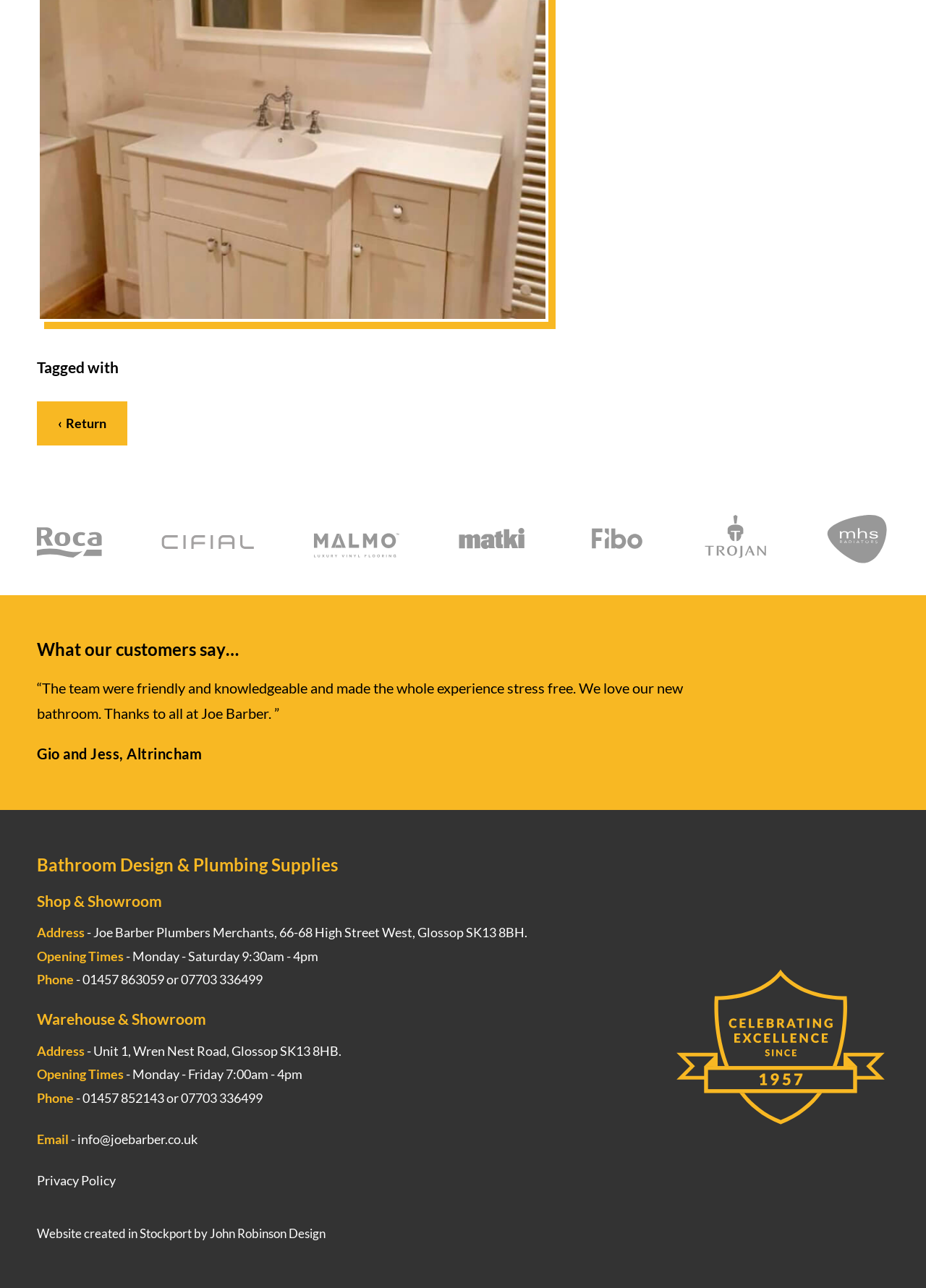Given the element description Return, identify the bounding box coordinates for the UI element on the webpage screenshot. The format should be (top-left x, top-left y, bottom-right x, bottom-right y), with values between 0 and 1.

[0.04, 0.312, 0.138, 0.346]